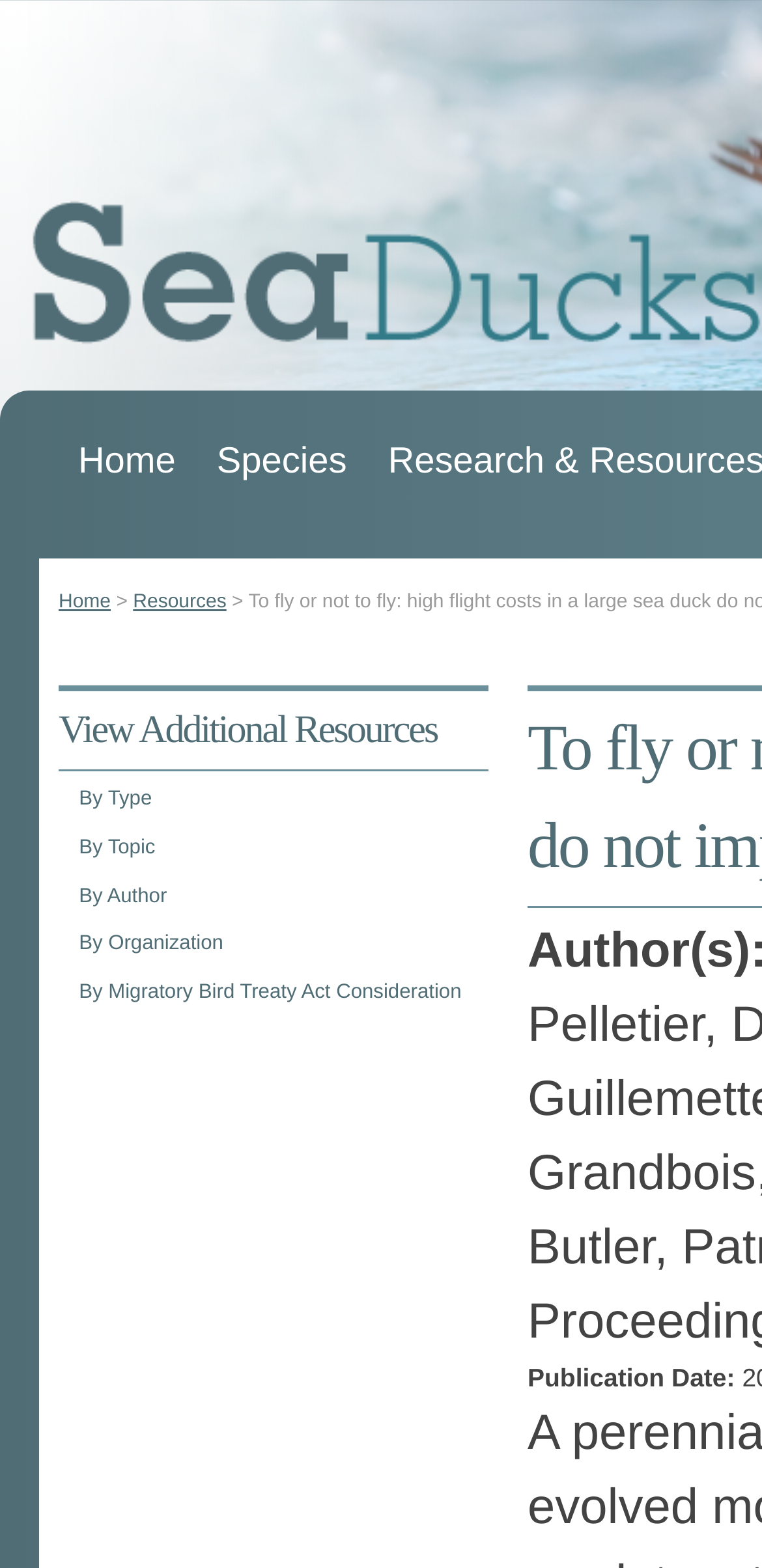Please determine the bounding box coordinates, formatted as (top-left x, top-left y, bottom-right x, bottom-right y), with all values as floating point numbers between 0 and 1. Identify the bounding box of the region described as: By Type

[0.077, 0.496, 0.641, 0.525]